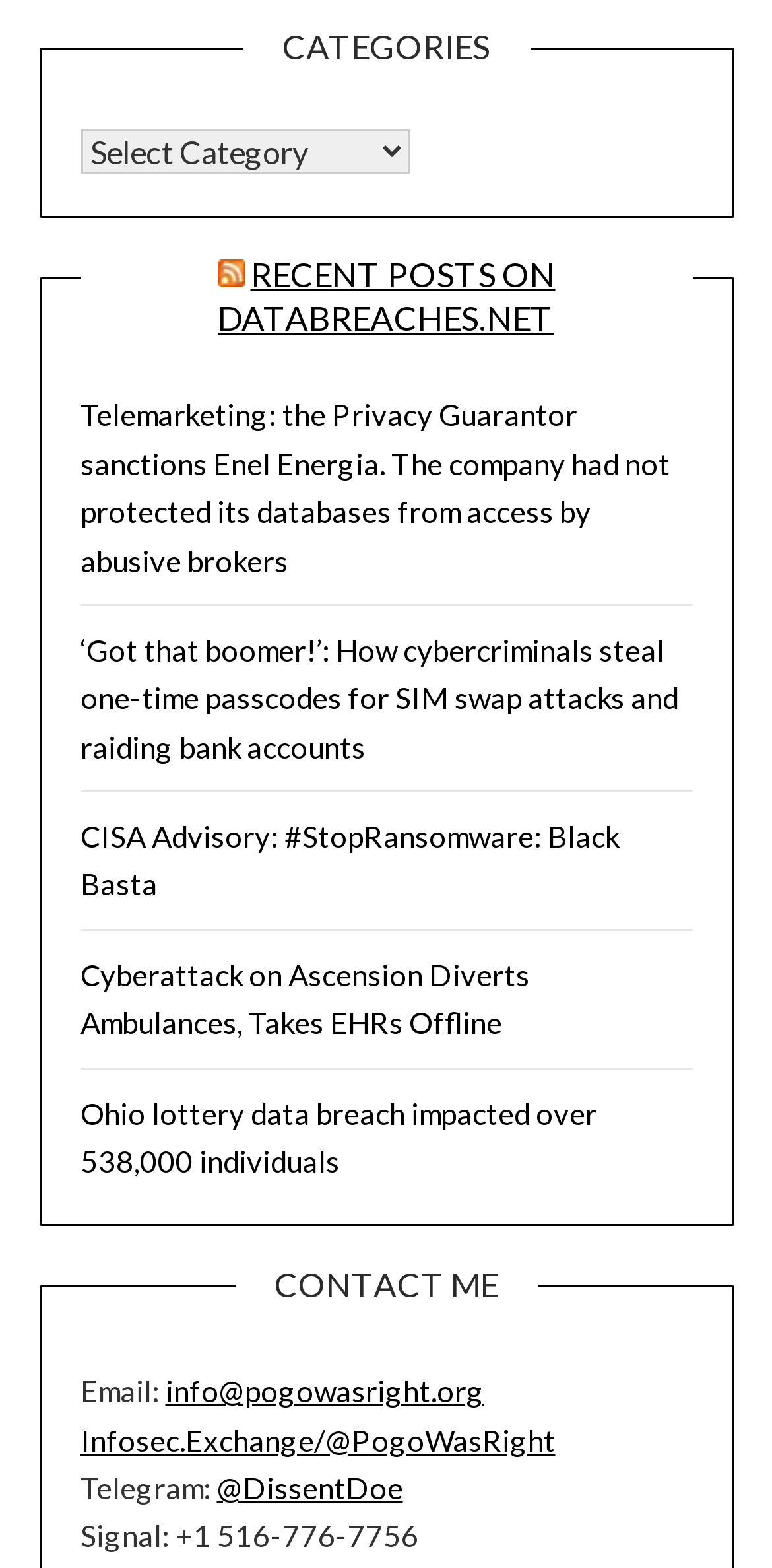Given the description: "CISA Advisory: #StopRansomware: Black Basta", determine the bounding box coordinates of the UI element. The coordinates should be formatted as four float numbers between 0 and 1, [left, top, right, bottom].

[0.104, 0.522, 0.801, 0.575]